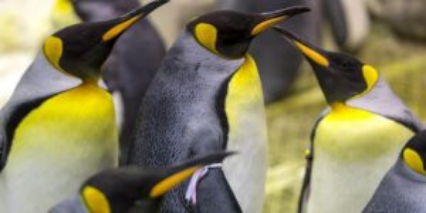Answer this question using a single word or a brief phrase:
What is Loro Parque known for besides its bird collection?

conservation and education